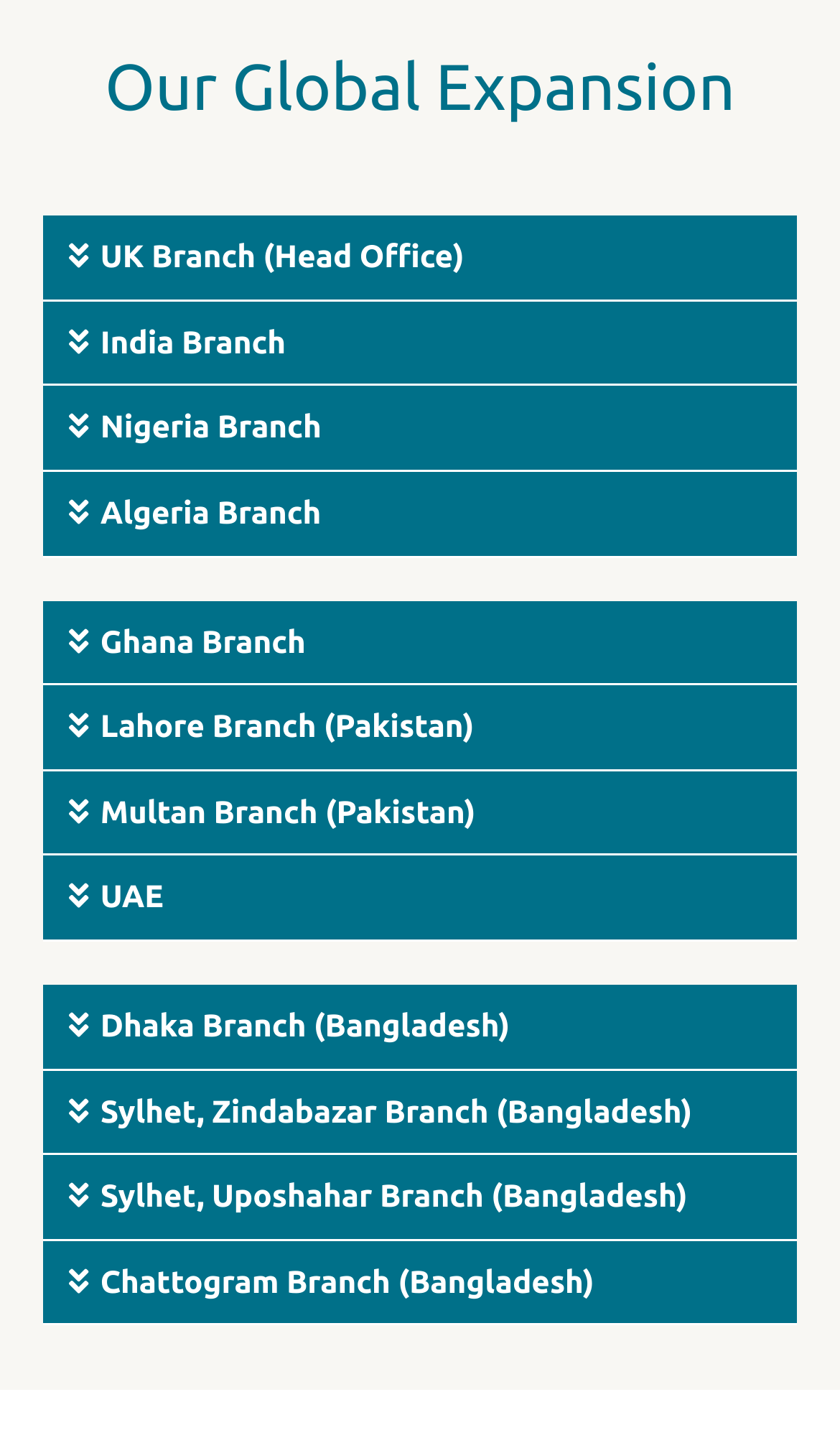Bounding box coordinates are specified in the format (top-left x, top-left y, bottom-right x, bottom-right y). All values are floating point numbers bounded between 0 and 1. Please provide the bounding box coordinate of the region this sentence describes: Chattogram Branch (Bangladesh)

[0.119, 0.875, 0.707, 0.9]